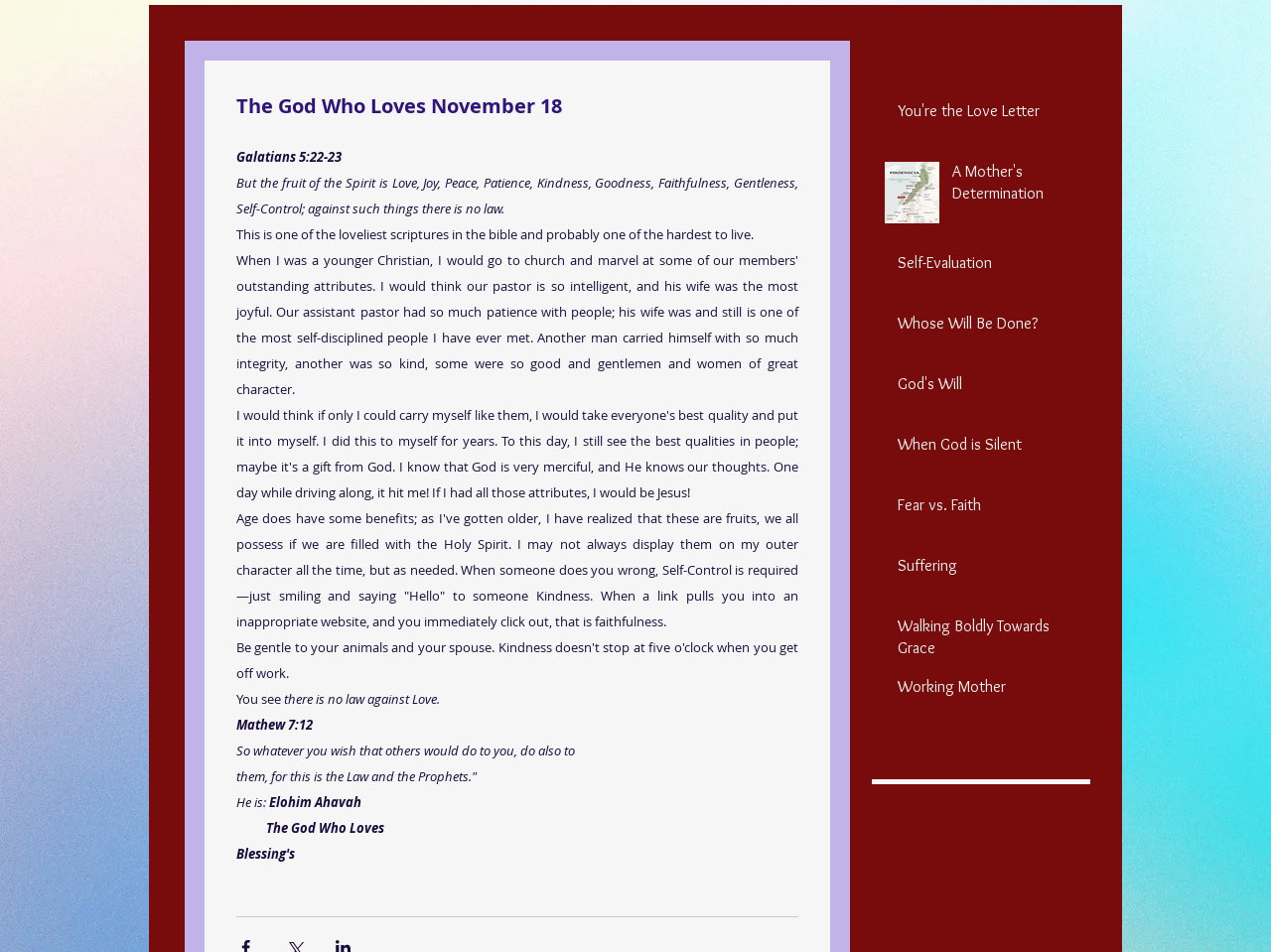Show the bounding box coordinates for the HTML element as described: "Working Mother".

[0.706, 0.71, 0.848, 0.742]